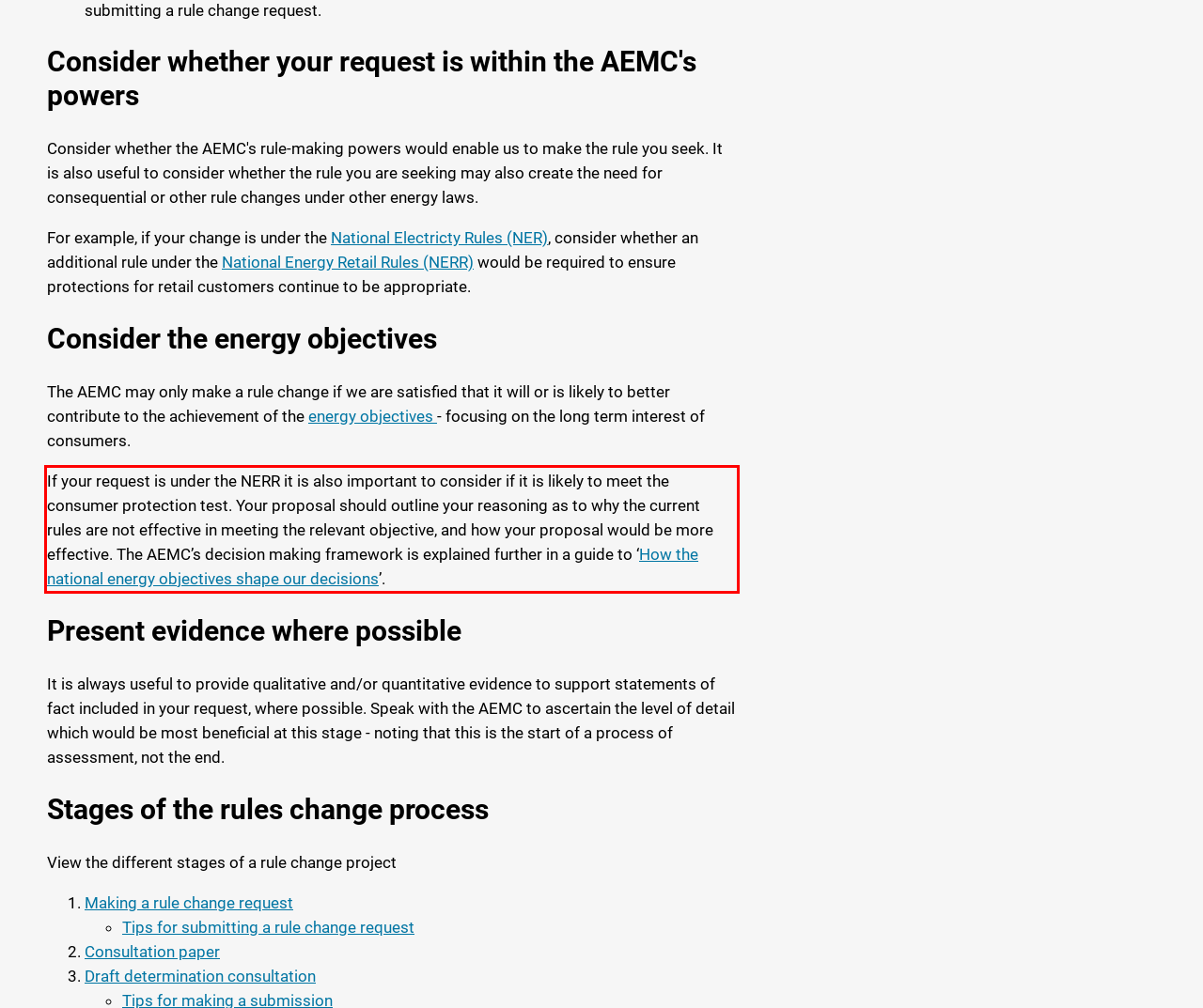Identify the red bounding box in the webpage screenshot and perform OCR to generate the text content enclosed.

If your request is under the NERR it is also important to consider if it is likely to meet the consumer protection test. Your proposal should outline your reasoning as to why the current rules are not effective in meeting the relevant objective, and how your proposal would be more effective. The AEMC’s decision making framework is explained further in a guide to ‘How the national energy objectives shape our decisions’.